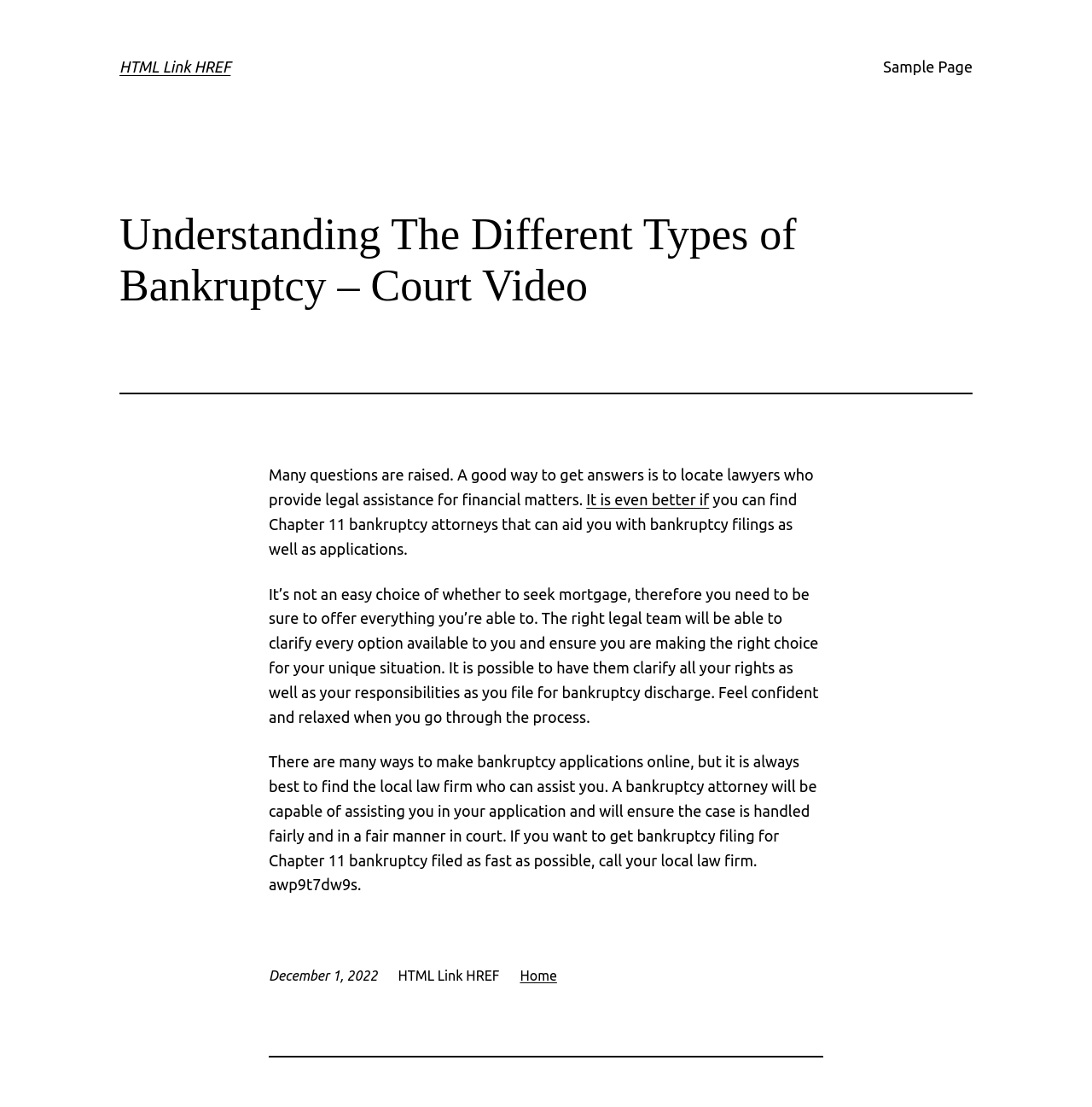Articulate a detailed summary of the webpage's content and design.

The webpage appears to be an informational article about bankruptcy, specifically discussing the importance of seeking legal assistance for financial matters. At the top of the page, there is a heading that reads "Understanding The Different Types of Bankruptcy - Court Video" followed by a horizontal separator line. 

Below the heading, there is a block of text that explains the benefits of finding lawyers who provide legal assistance for financial matters, particularly Chapter 11 bankruptcy attorneys. This text is divided into four paragraphs, with the first paragraph introducing the idea of seeking legal help, the second paragraph discussing the importance of making an informed decision, the third paragraph highlighting the benefits of working with a local law firm, and the fourth paragraph mentioning the possibility of filing for bankruptcy quickly.

To the top-left of the page, there is a link labeled "HTML Link HREF" and another link labeled "Sample Page" to the top-right. At the bottom of the page, there are three elements: a time stamp showing the date "December 1, 2022", a static text "HTML Link HREF", and a link labeled "Home". The page also has a horizontal separator line at the bottom.